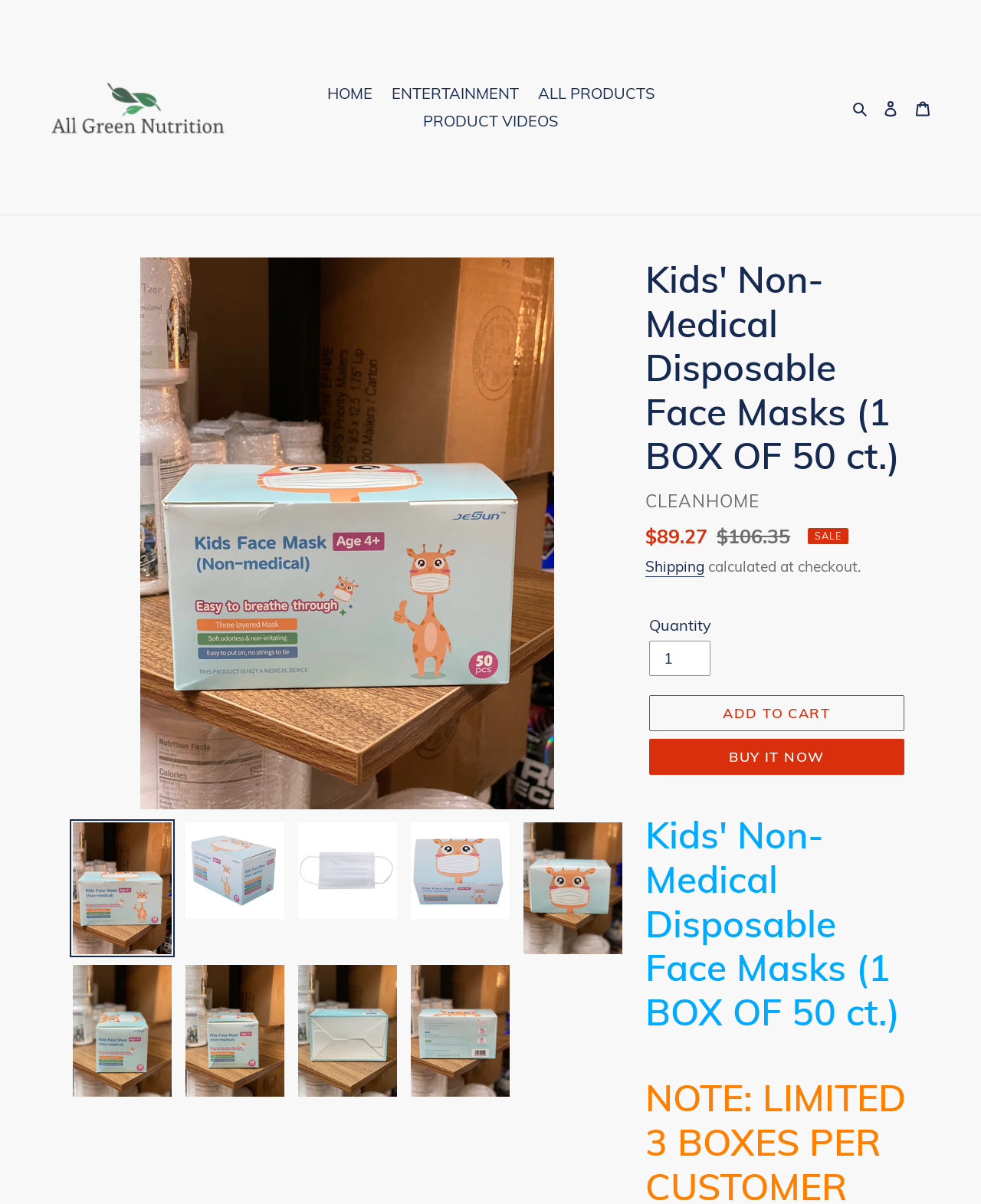Kindly determine the bounding box coordinates of the area that needs to be clicked to fulfill this instruction: "Click the 'Search' button".

[0.864, 0.079, 0.891, 0.099]